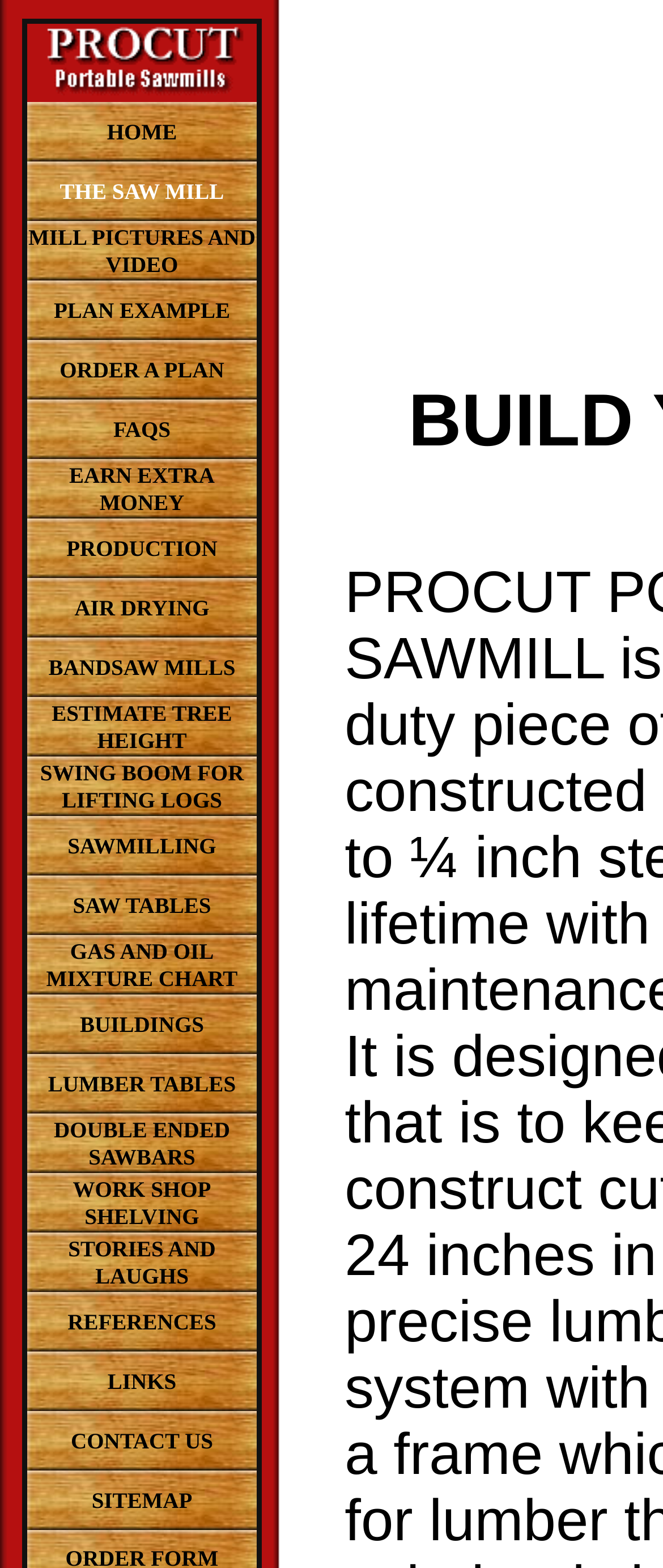How many links are there on the webpage?
Look at the image and provide a short answer using one word or a phrase.

21